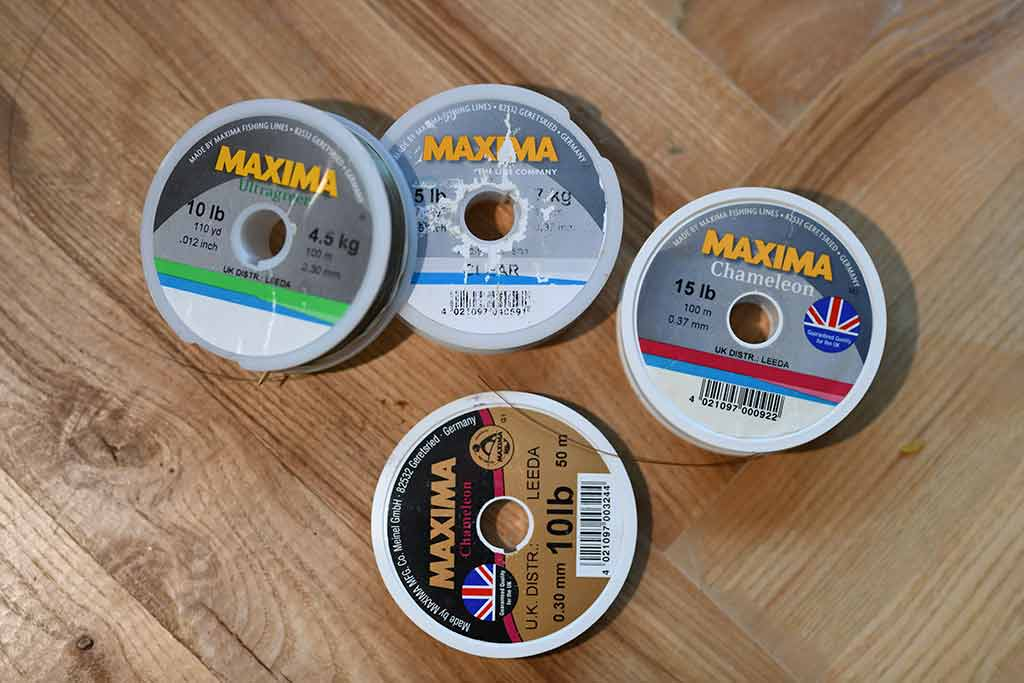Give a detailed explanation of what is happening in the image.

The image features several spools of fishing line from Maxima, renowned for producing quality fishing gear. Displayed prominently are the labels, which indicate the various specifications of each line. The spools include "Maxima Ultragreen," rated at 10 lb (4.5 kg), 110 yards (approximately 100 meters) on the left, and another 5 lb spool in the center. Toward the bottom, a spool labeled "Maxima Chameleon" at 15 lb (6.8 kg), 100 meters, is positioned. The light wood background adds a natural feel, complementing the fishing theme. This assortment showcases the popular options among anglers for salmon fishing, emphasizing the balance of strength and visibility for effective fishing trips.